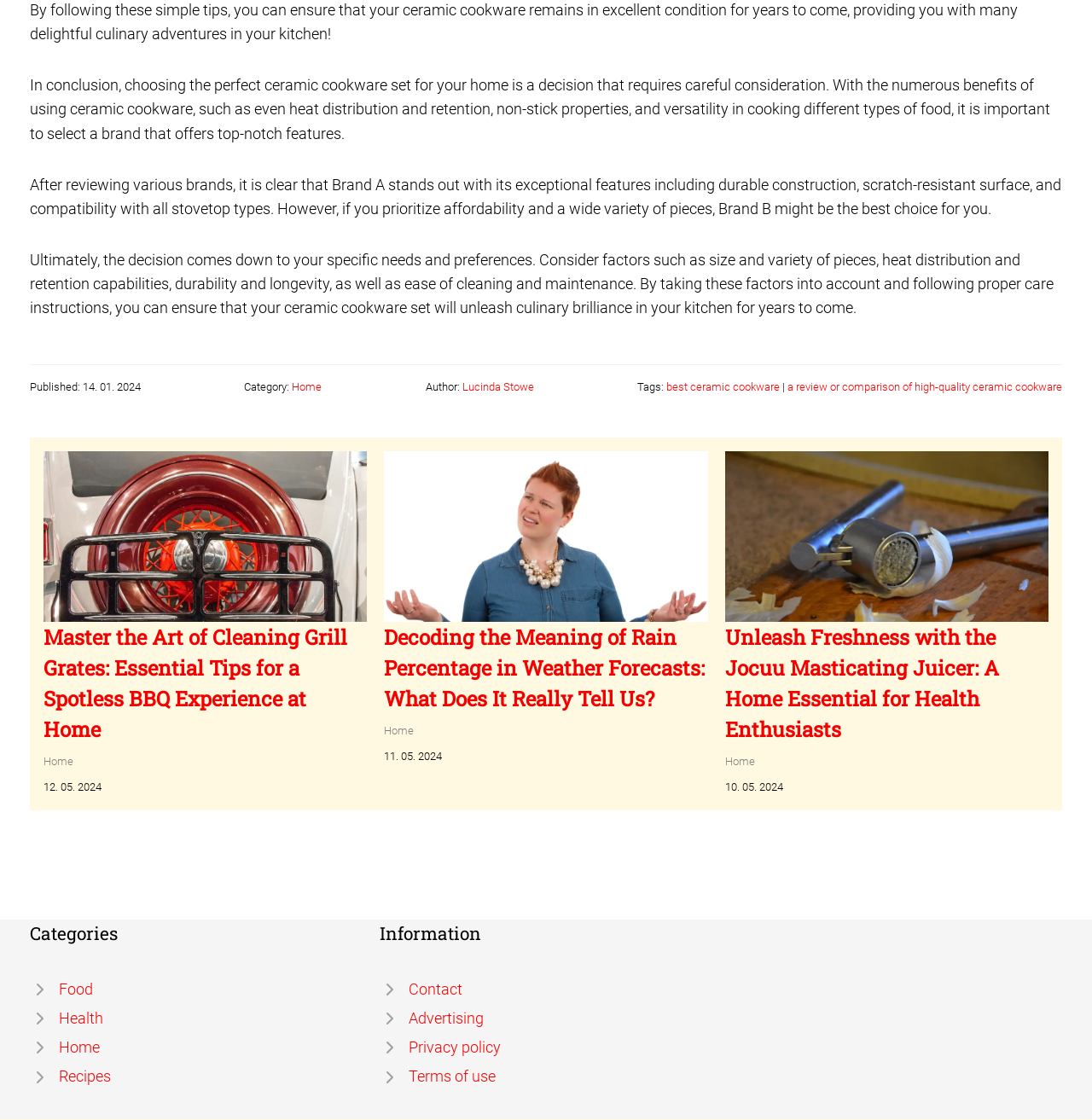Can you identify the bounding box coordinates of the clickable region needed to carry out this instruction: 'View the 'Jocuu Masticating Juicer' article'? The coordinates should be four float numbers within the range of 0 to 1, stated as [left, top, right, bottom].

[0.664, 0.557, 0.915, 0.663]